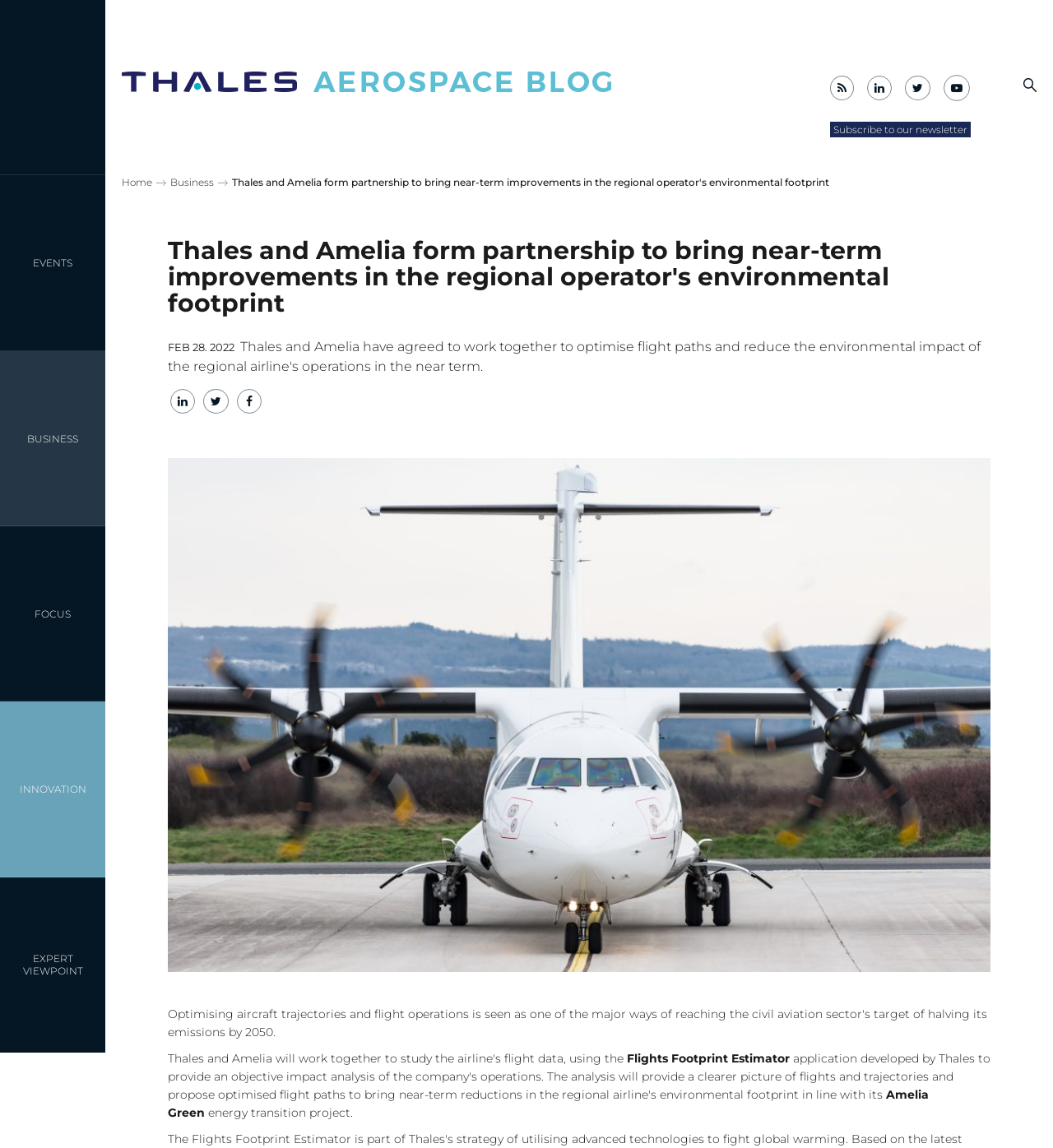Please determine the bounding box coordinates for the element that should be clicked to follow these instructions: "Subscribe to the newsletter".

[0.791, 0.107, 0.919, 0.118]